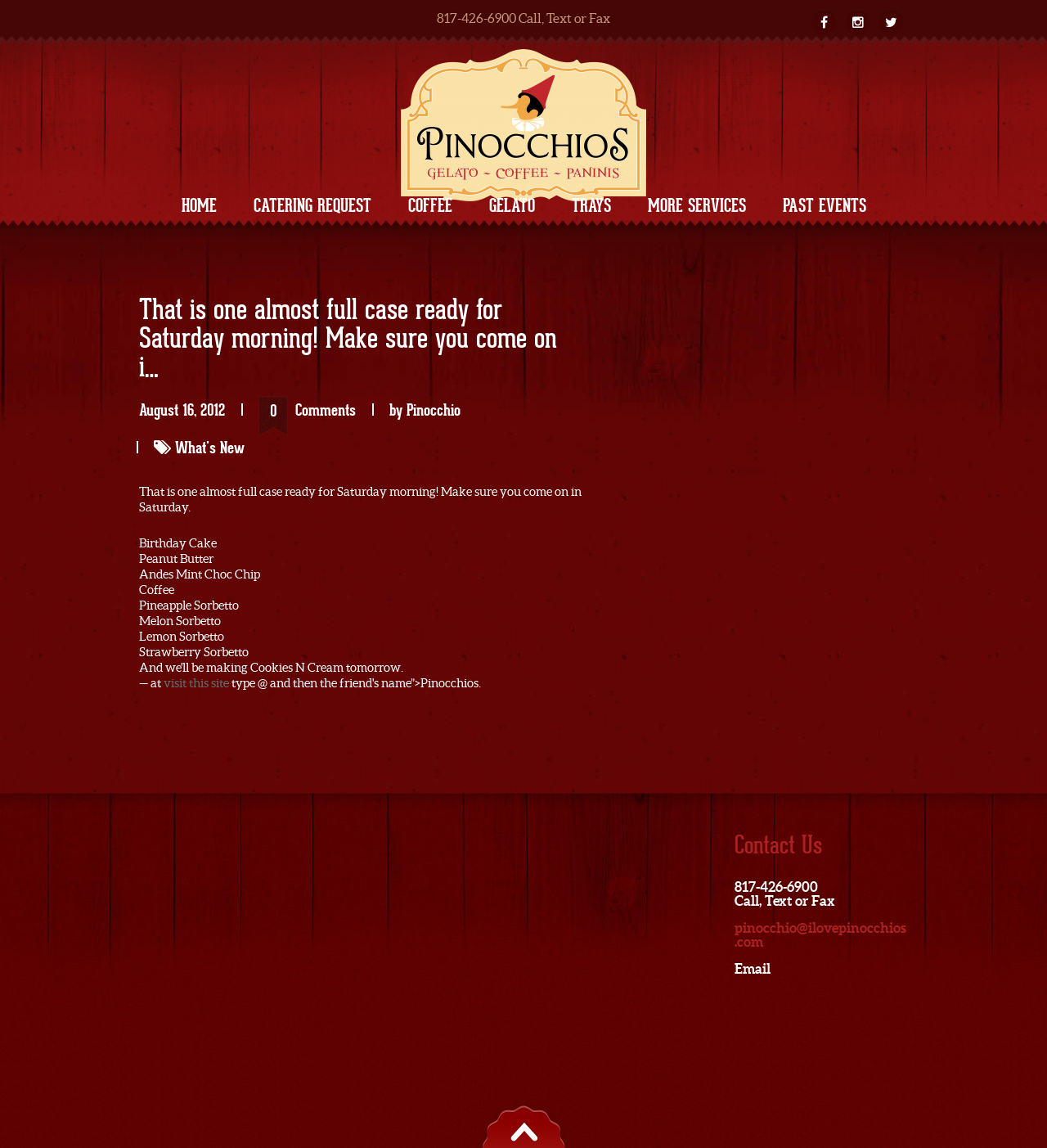Please identify the bounding box coordinates of the element's region that should be clicked to execute the following instruction: "Click on the HOME link". The bounding box coordinates must be four float numbers between 0 and 1, i.e., [left, top, right, bottom].

[0.161, 0.16, 0.218, 0.197]